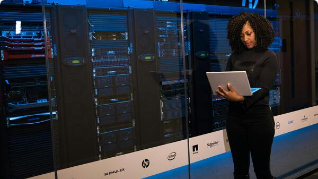Provide a comprehensive description of the image.

The image depicts a woman with curly hair standing in front of rows of equipment, likely in a data center or server room. She is focused on a laptop she holds, suggesting that she is engaged in technical work or monitoring systems. The background features racks of servers, illuminated by a blue hue, which adds a modern and technological ambiance to the scene. This setting reflects the theme of digital proficiency, aligning well with courses related to advanced studies in fields like data science or accounting. The woman seems to exemplify a professional in a tech-driven environment, symbolizing the future of careers in digital marketing and data management.